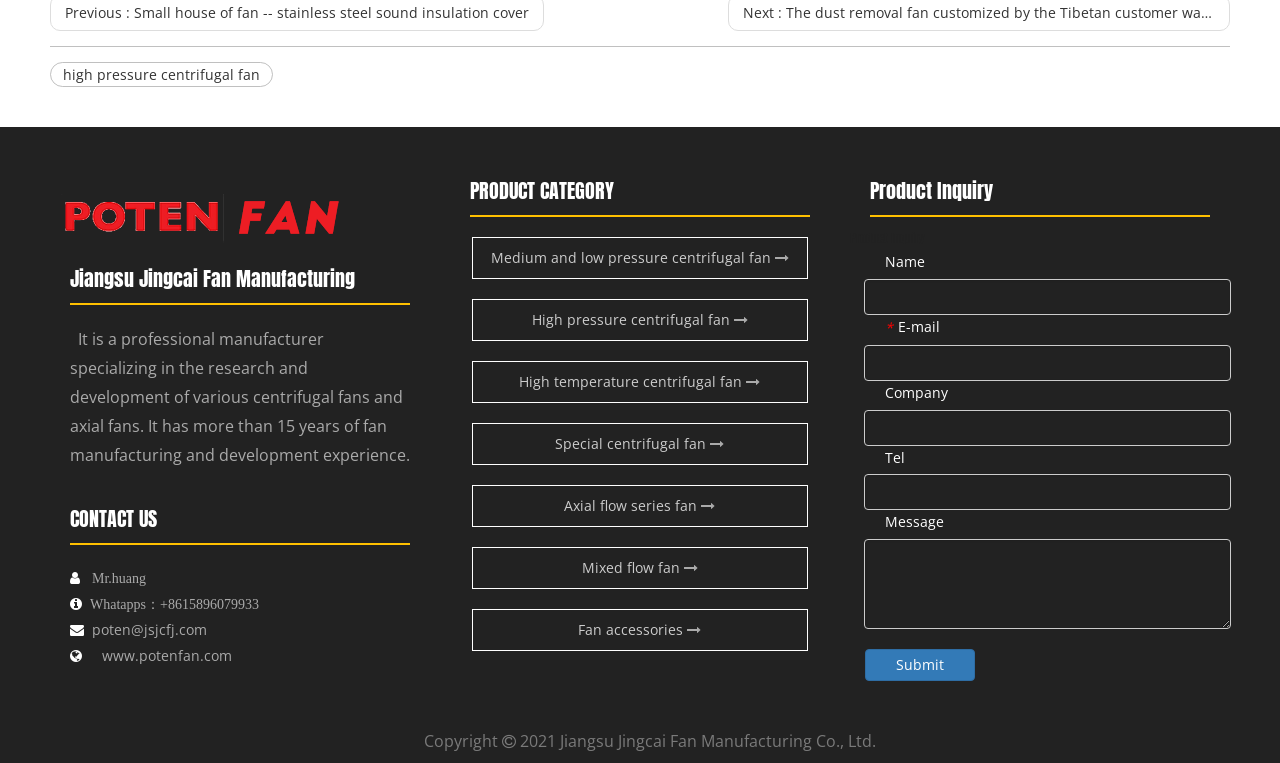Please determine the bounding box coordinates of the element's region to click for the following instruction: "Submit the product inquiry form".

[0.676, 0.851, 0.762, 0.893]